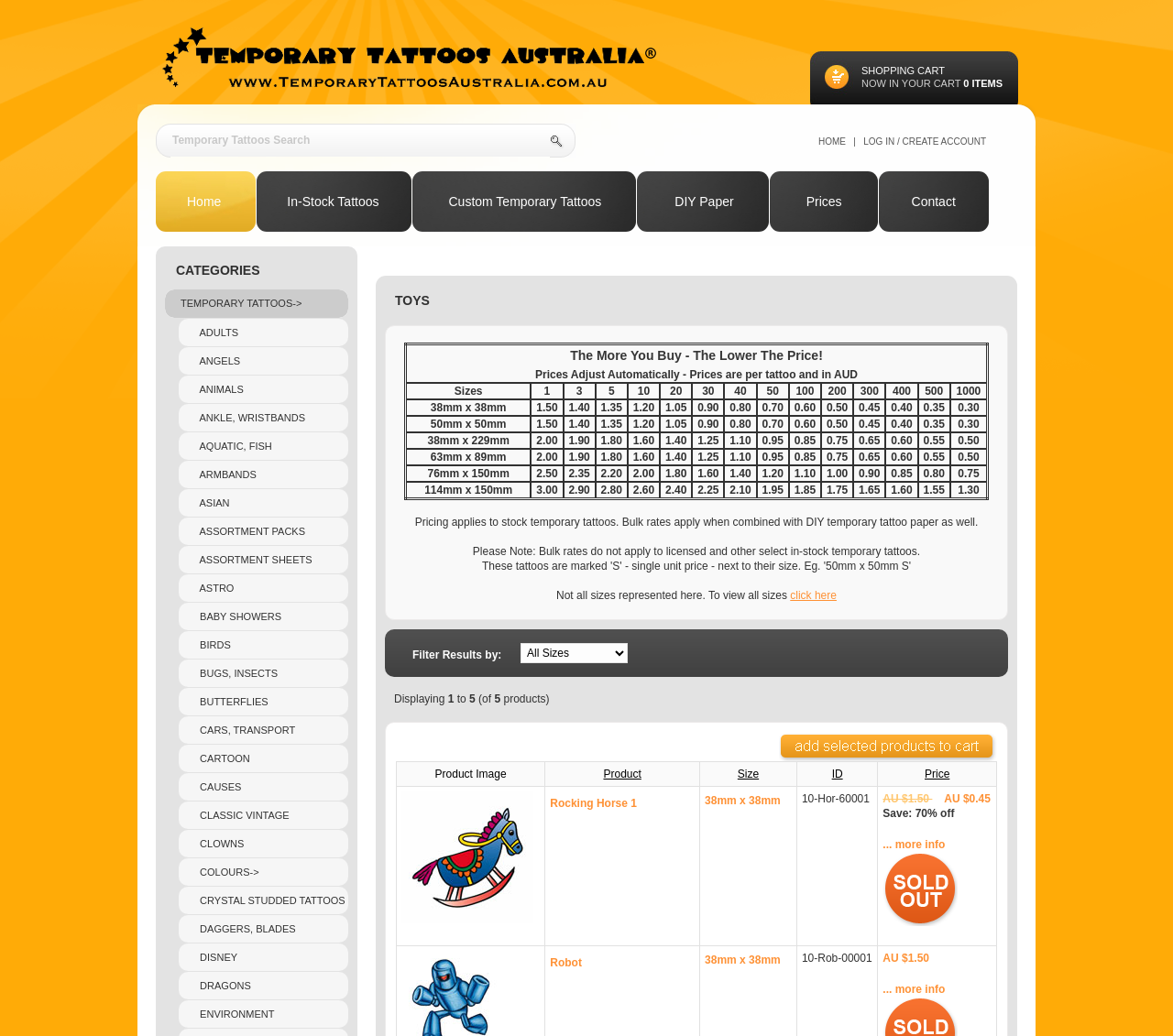Provide your answer in a single word or phrase: 
What is the purpose of the 'Home' link?

To go back to the homepage